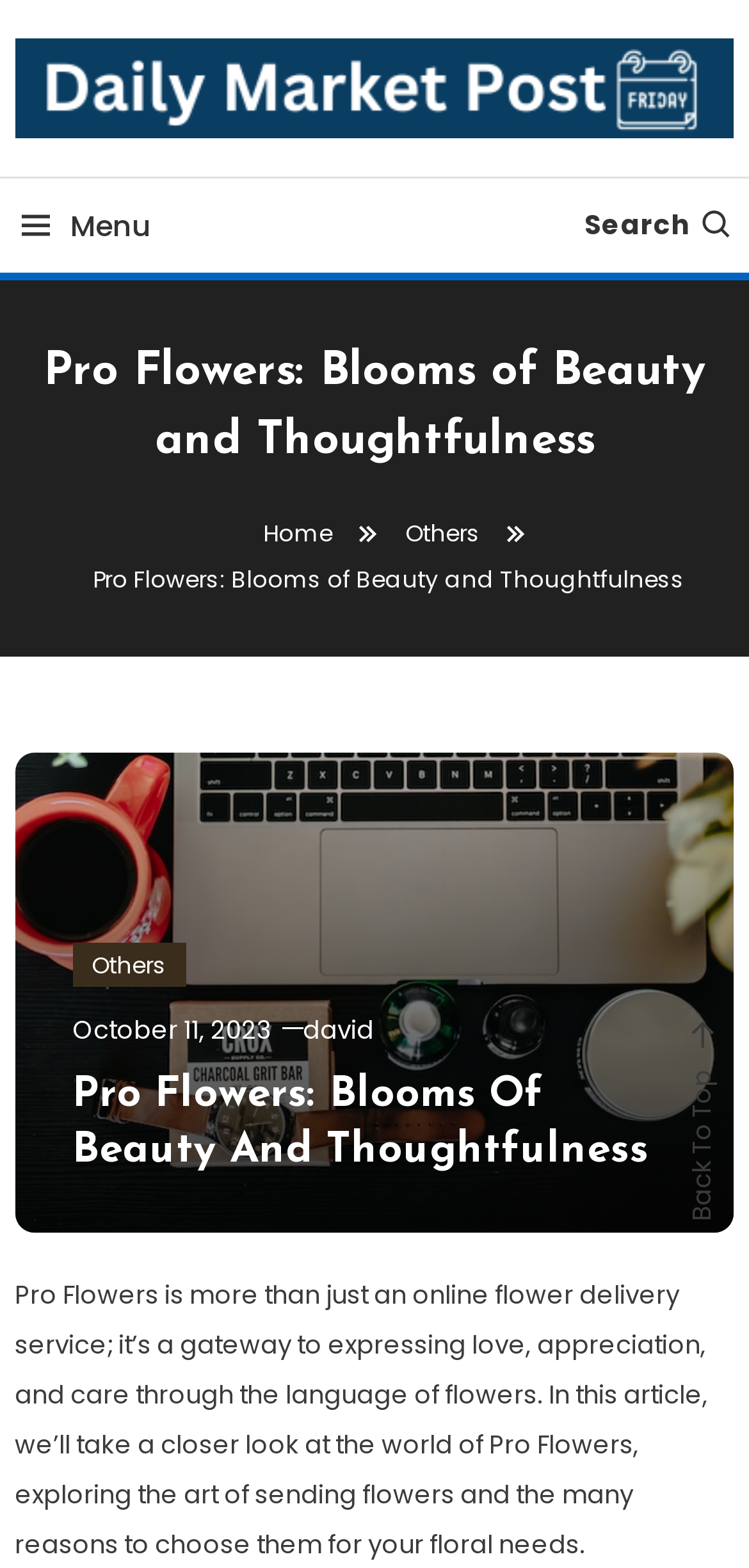Using the information in the image, give a comprehensive answer to the question: 
Who is the author of the article?

The author of the article can be found by examining the link element 'david' which is located in the article section of the webpage.